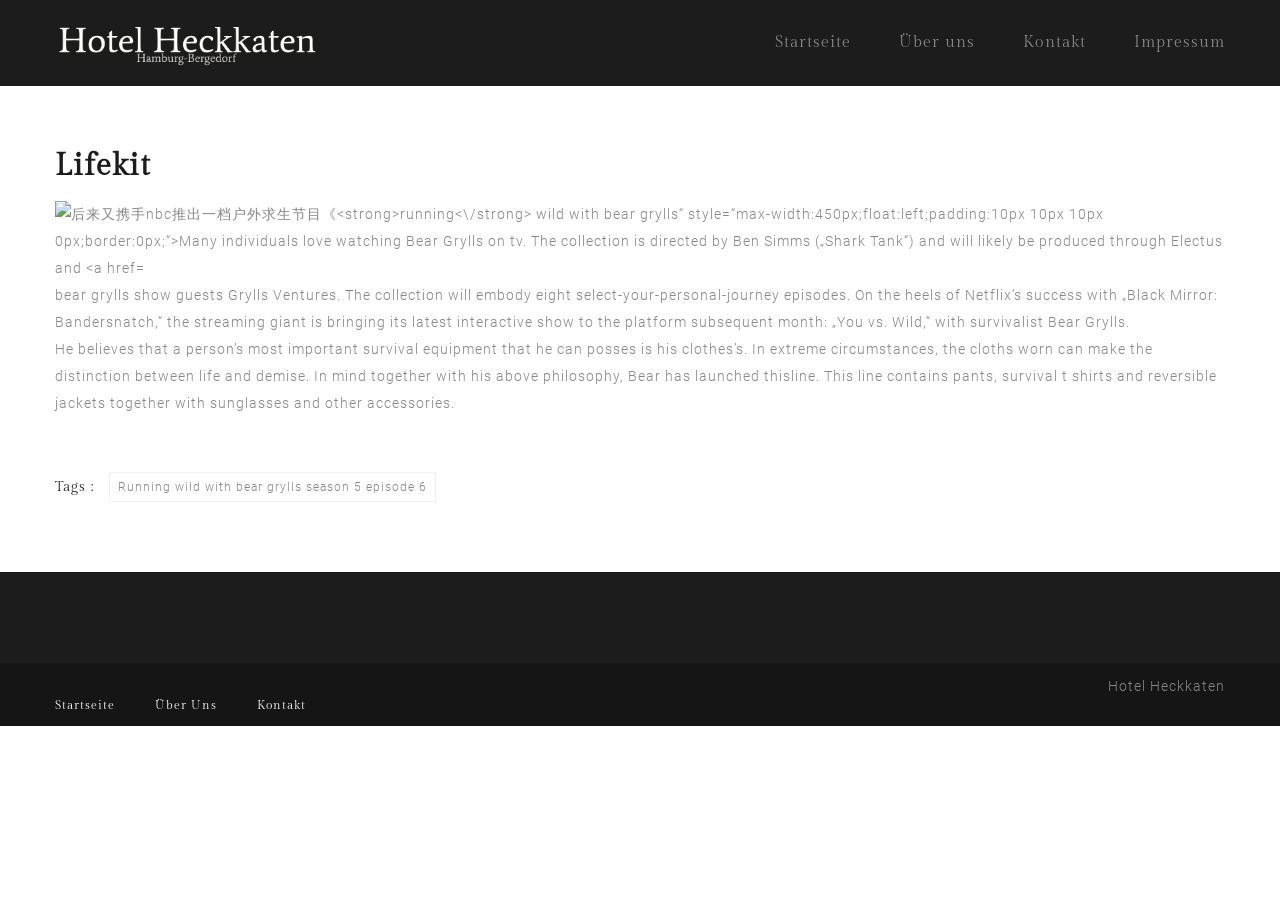Please find the bounding box coordinates in the format (top-left x, top-left y, bottom-right x, bottom-right y) for the given element description. Ensure the coordinates are floating point numbers between 0 and 1. Description: Über Uns

[0.121, 0.776, 0.17, 0.792]